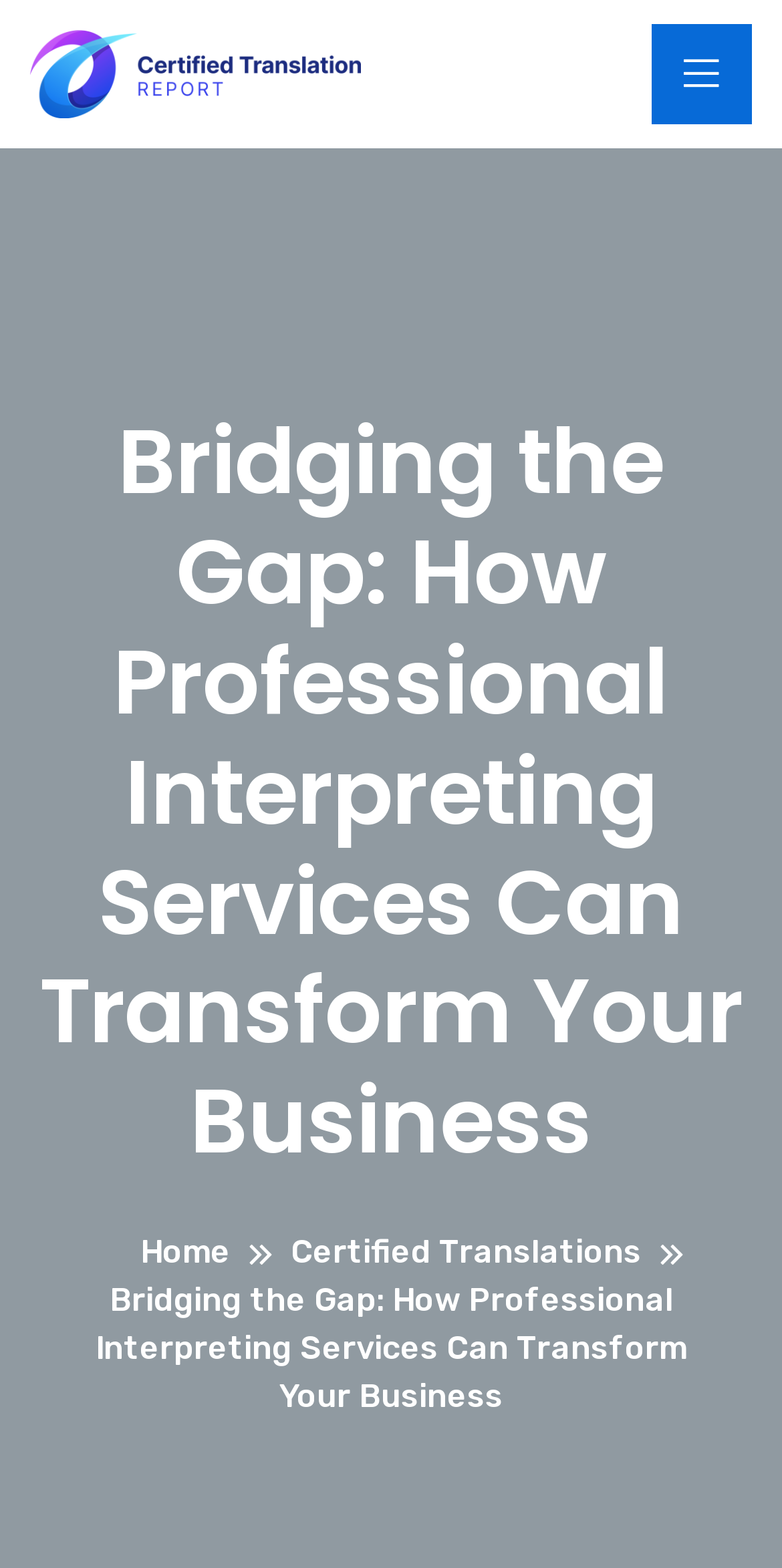Produce a meticulous description of the webpage.

The webpage is about professional interpreting services and their benefits in transforming businesses. At the top left corner, there is a logo of Certified Translation Report, which is a clickable link. On the opposite side, at the top right corner, there is a hamburger menu icon, represented by '\uf0c9'.

Below the logo, there is a main heading that reads "Bridging the Gap: How Professional Interpreting Services Can Transform Your Business", which spans almost the entire width of the page. 

At the bottom of the page, there is a navigation section with breadcrumbs, which includes three links: "Home" on the left, "Certified Translations" in the middle, and a static text "Bridging the Gap: How Professional Interpreting Services Can Transform Your Business" on the right.